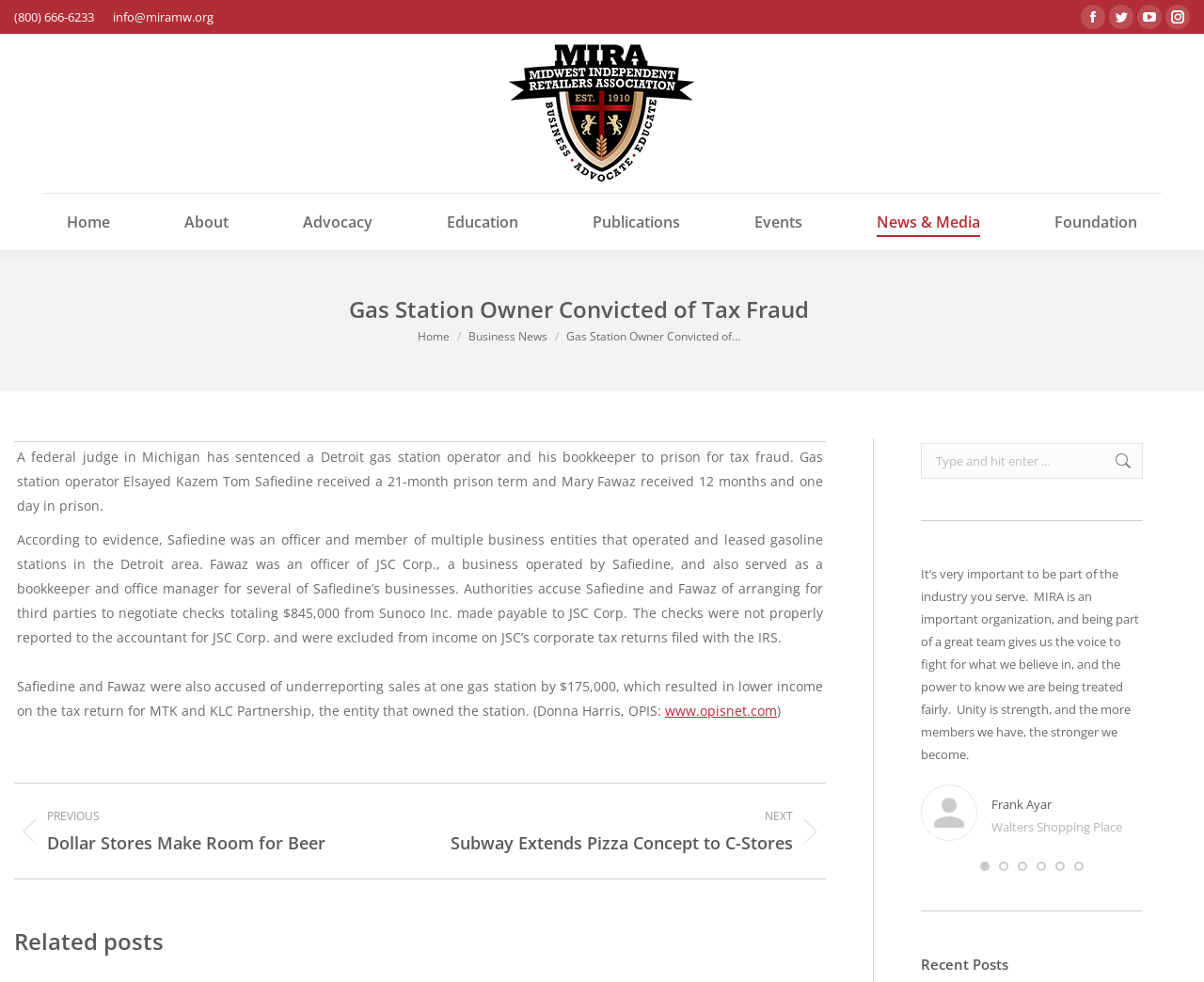Answer the following query with a single word or phrase:
How many months in prison did Mary Fawaz receive?

12 months and one day